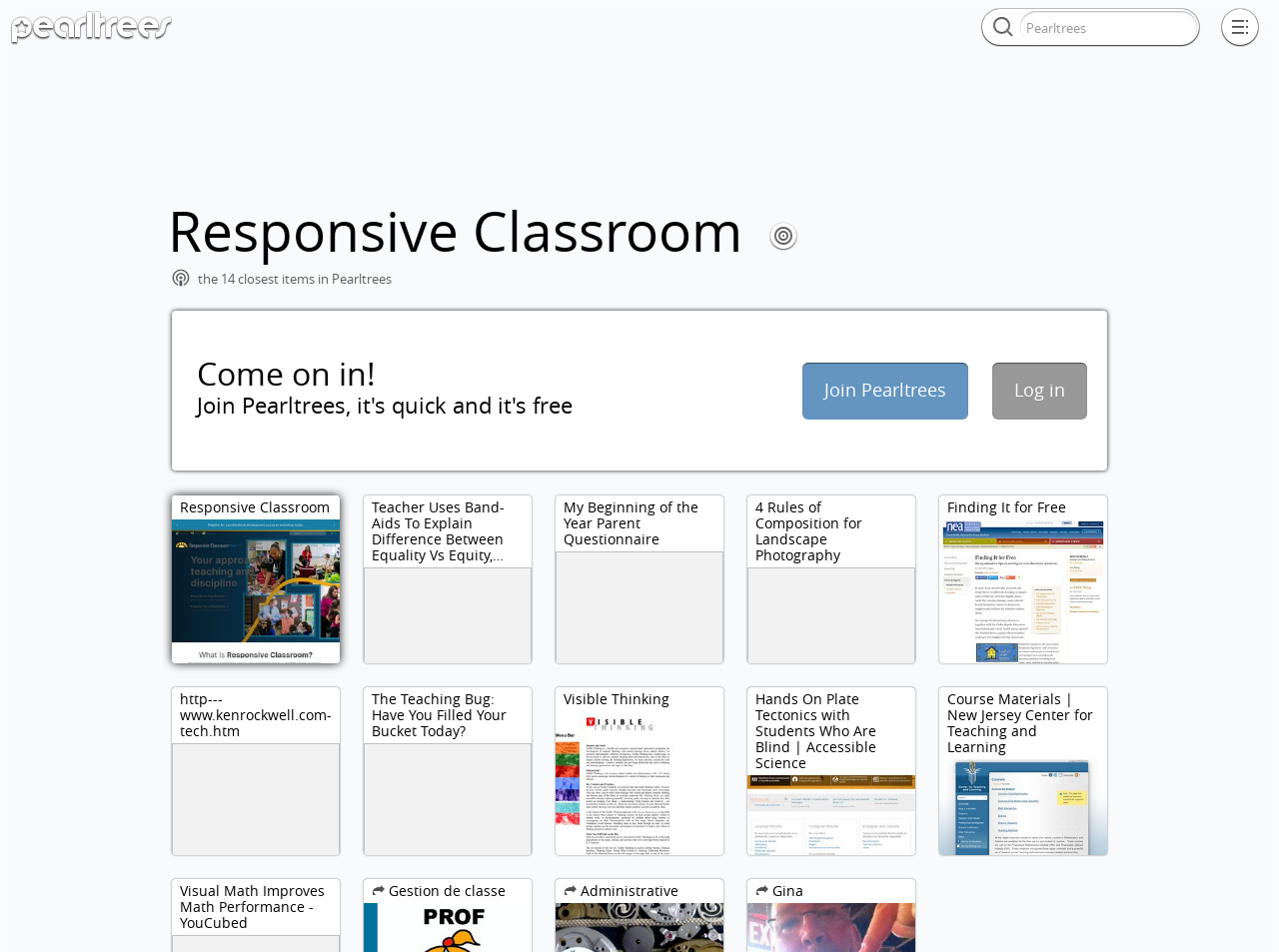What is the topic of the first article?
Refer to the screenshot and respond with a concise word or phrase.

Teacher Uses Band-Aids